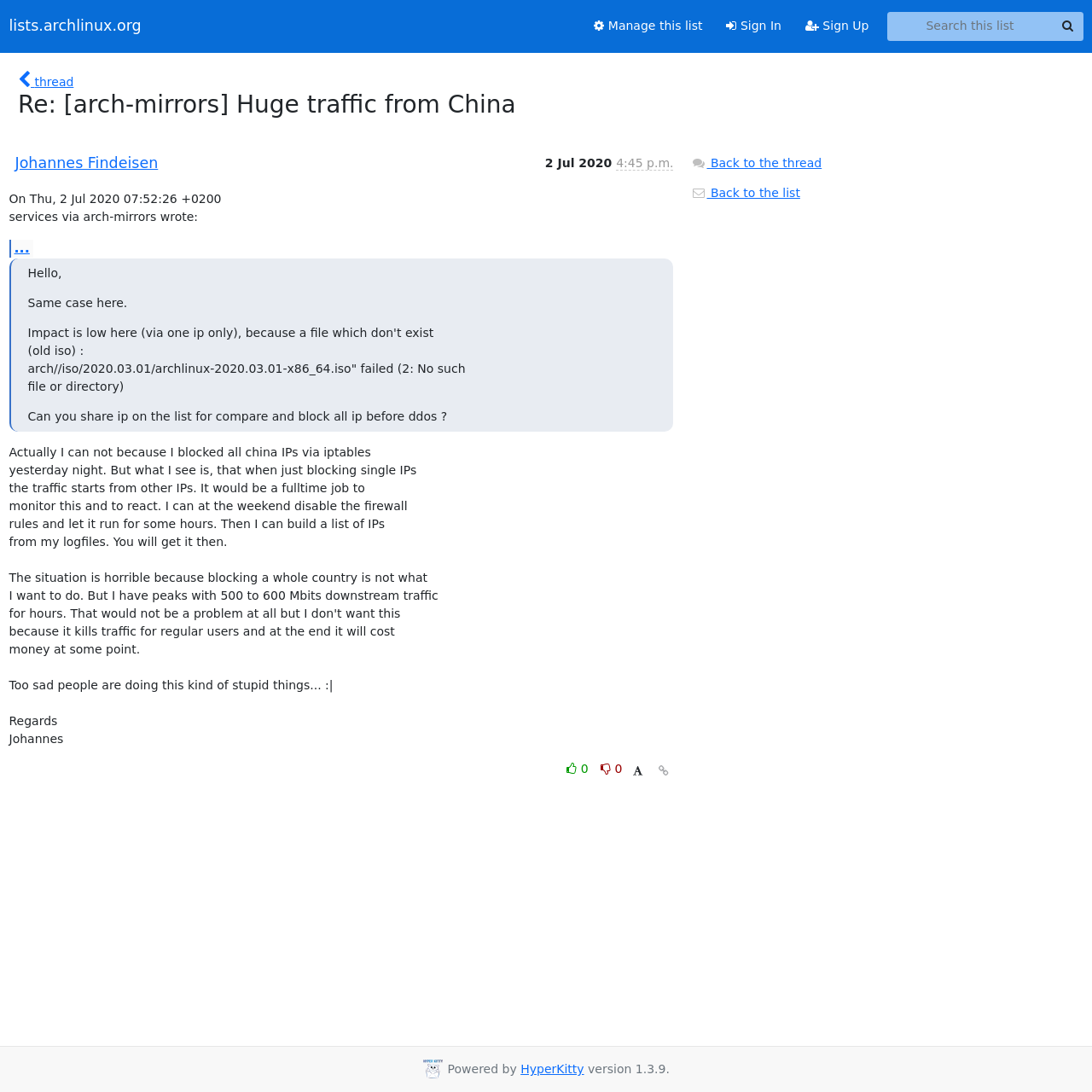Use a single word or phrase to answer this question: 
What is the sender's time of the email?

July 2, 2020, 6:45 p.m.